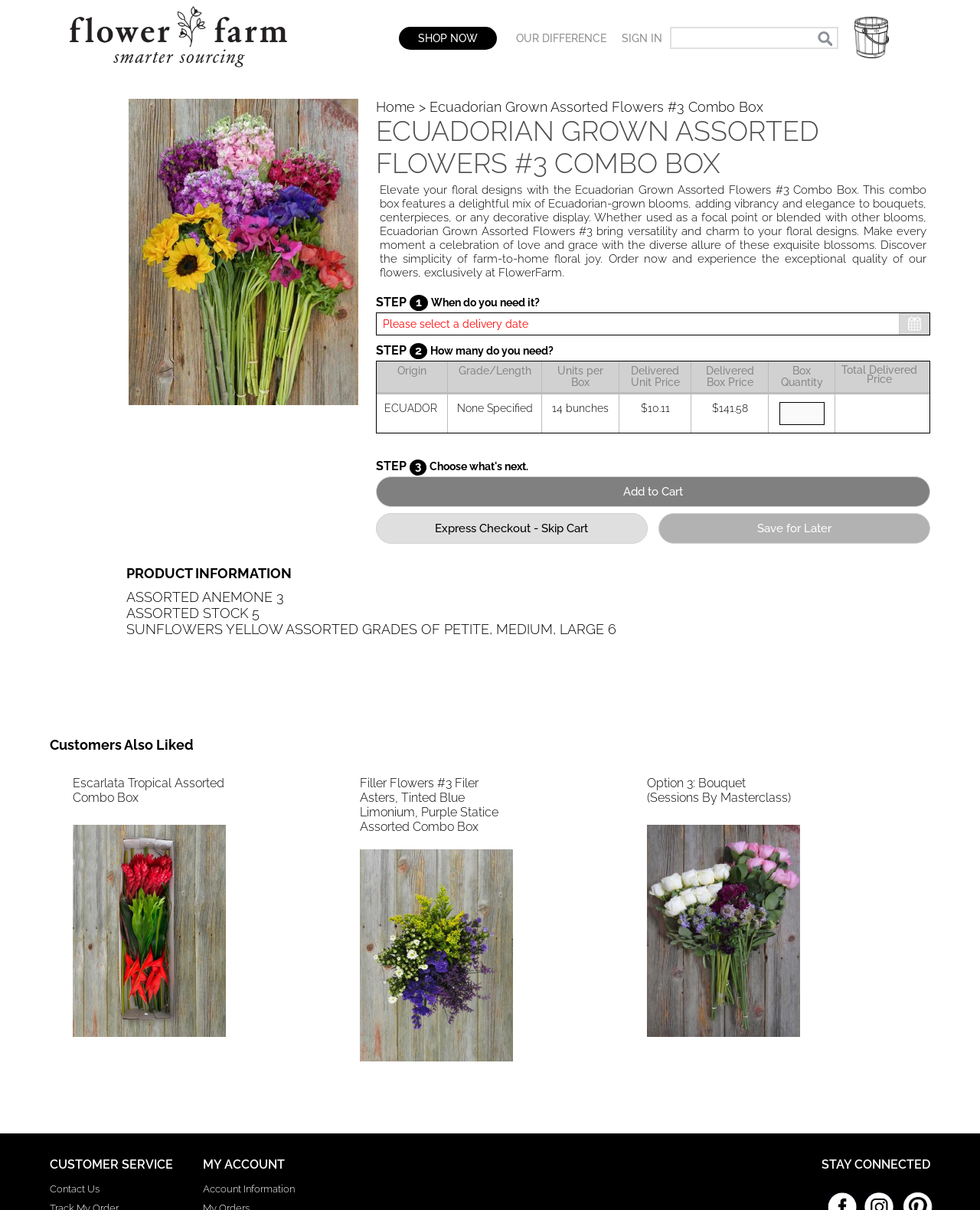Use a single word or phrase to answer the question:
What is the text on the button at the top right corner?

SIGN IN